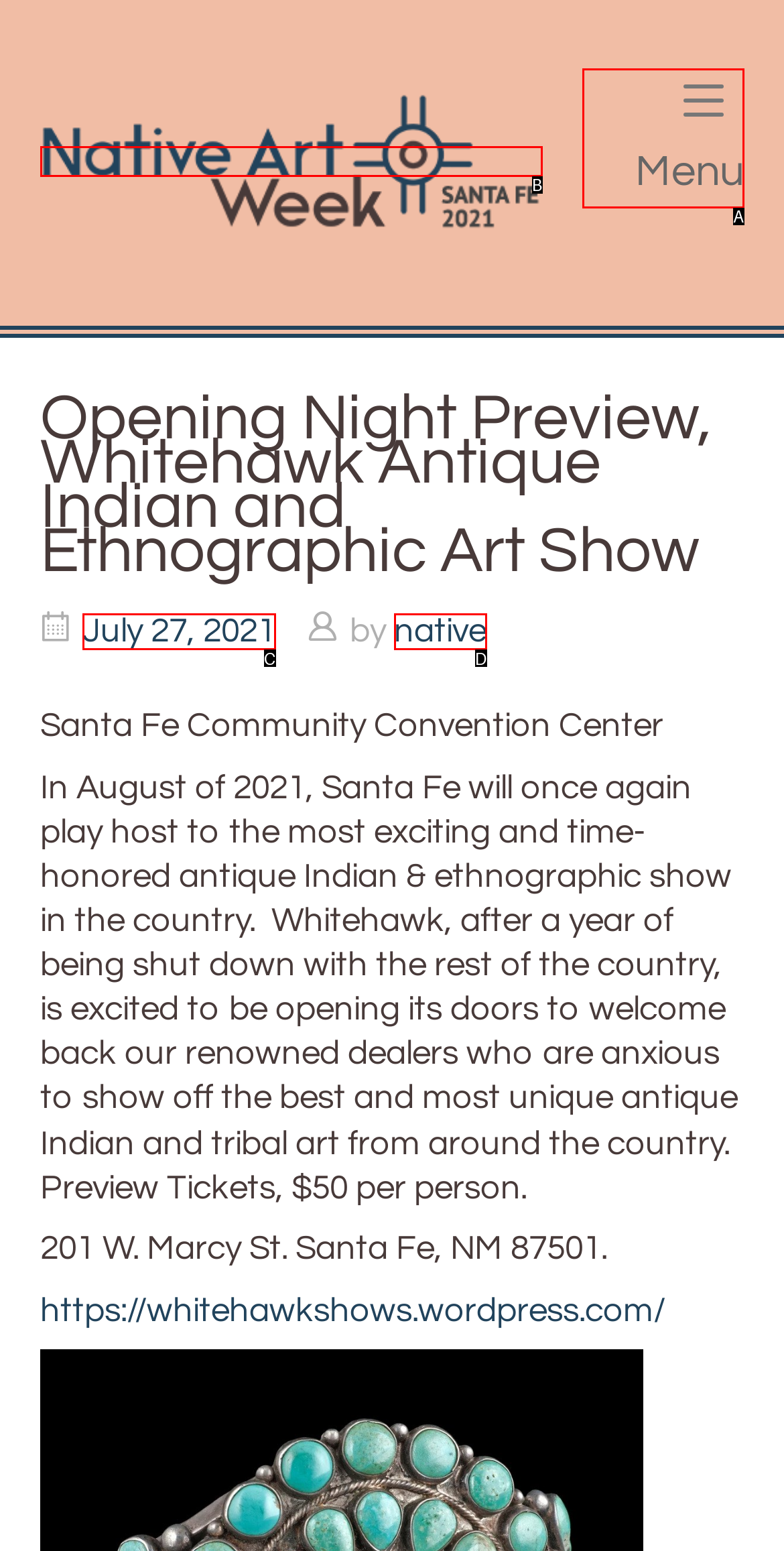Identify the option that best fits this description: Menu Menu
Answer with the appropriate letter directly.

A